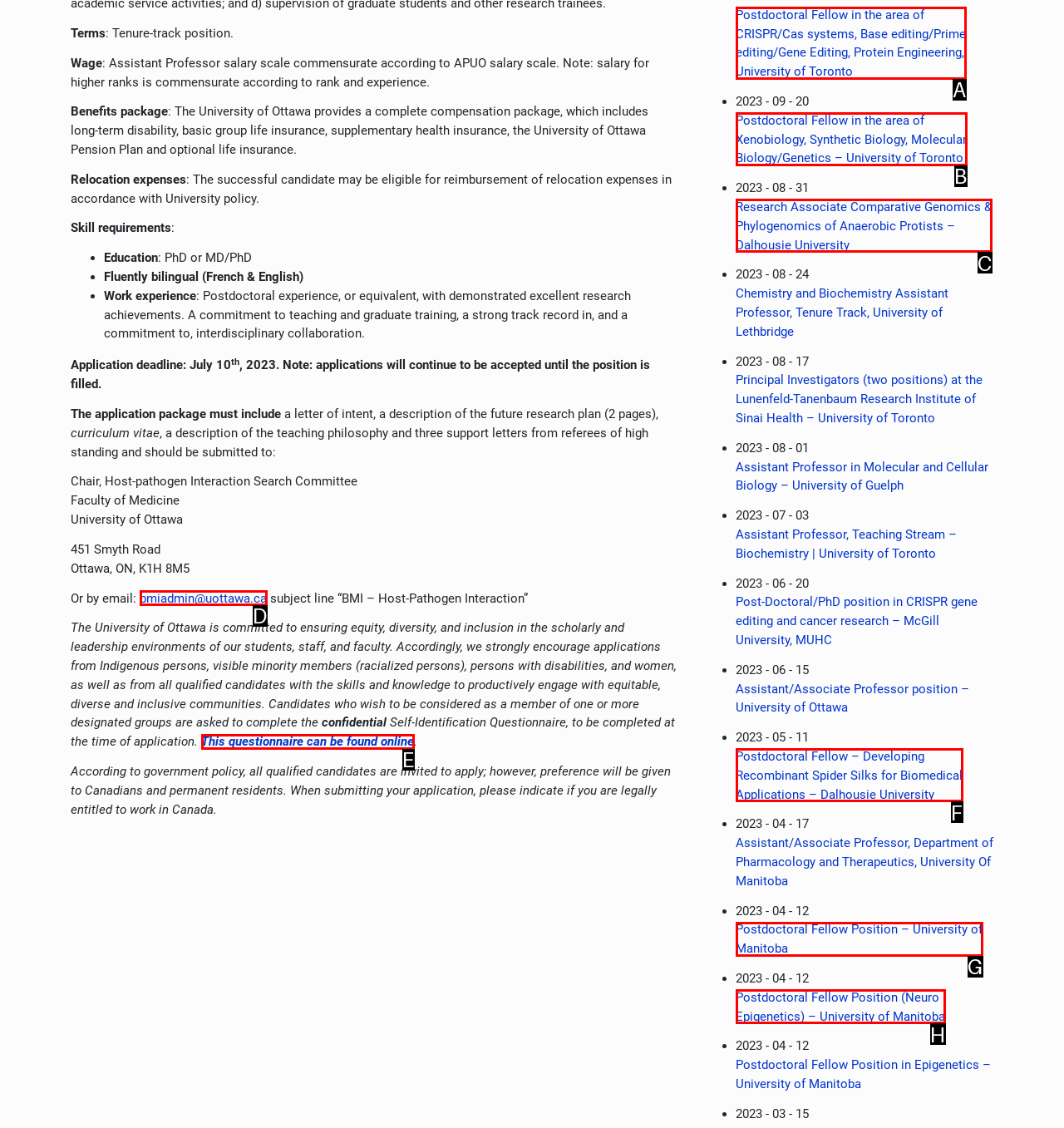Select the option that aligns with the description: bmiadmin@uottawa.ca
Respond with the letter of the correct choice from the given options.

D